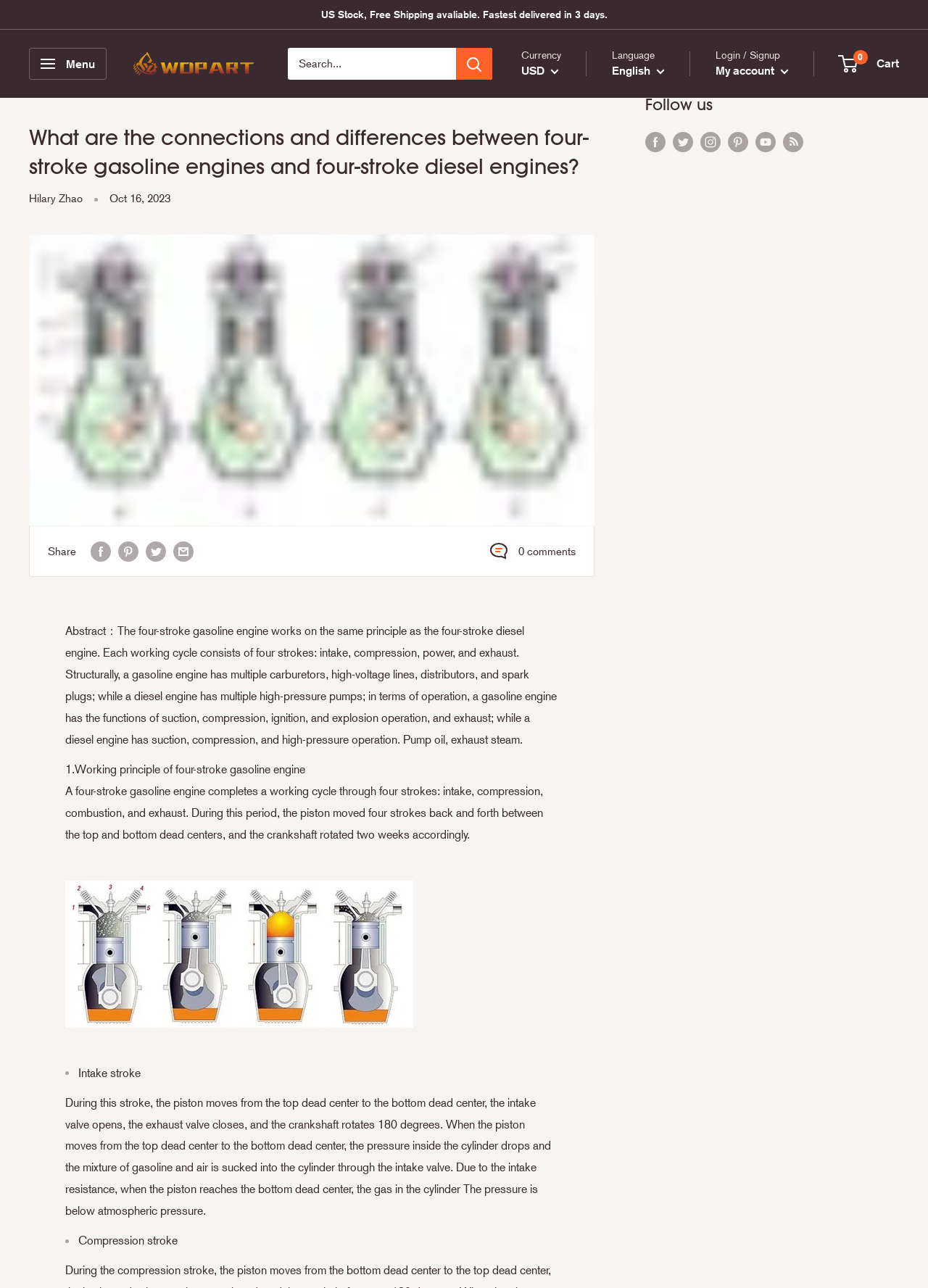Based on the element description: "aria-label="Follow us on YouTube"", identify the bounding box coordinates for this UI element. The coordinates must be four float numbers between 0 and 1, listed as [left, top, right, bottom].

[0.814, 0.101, 0.836, 0.118]